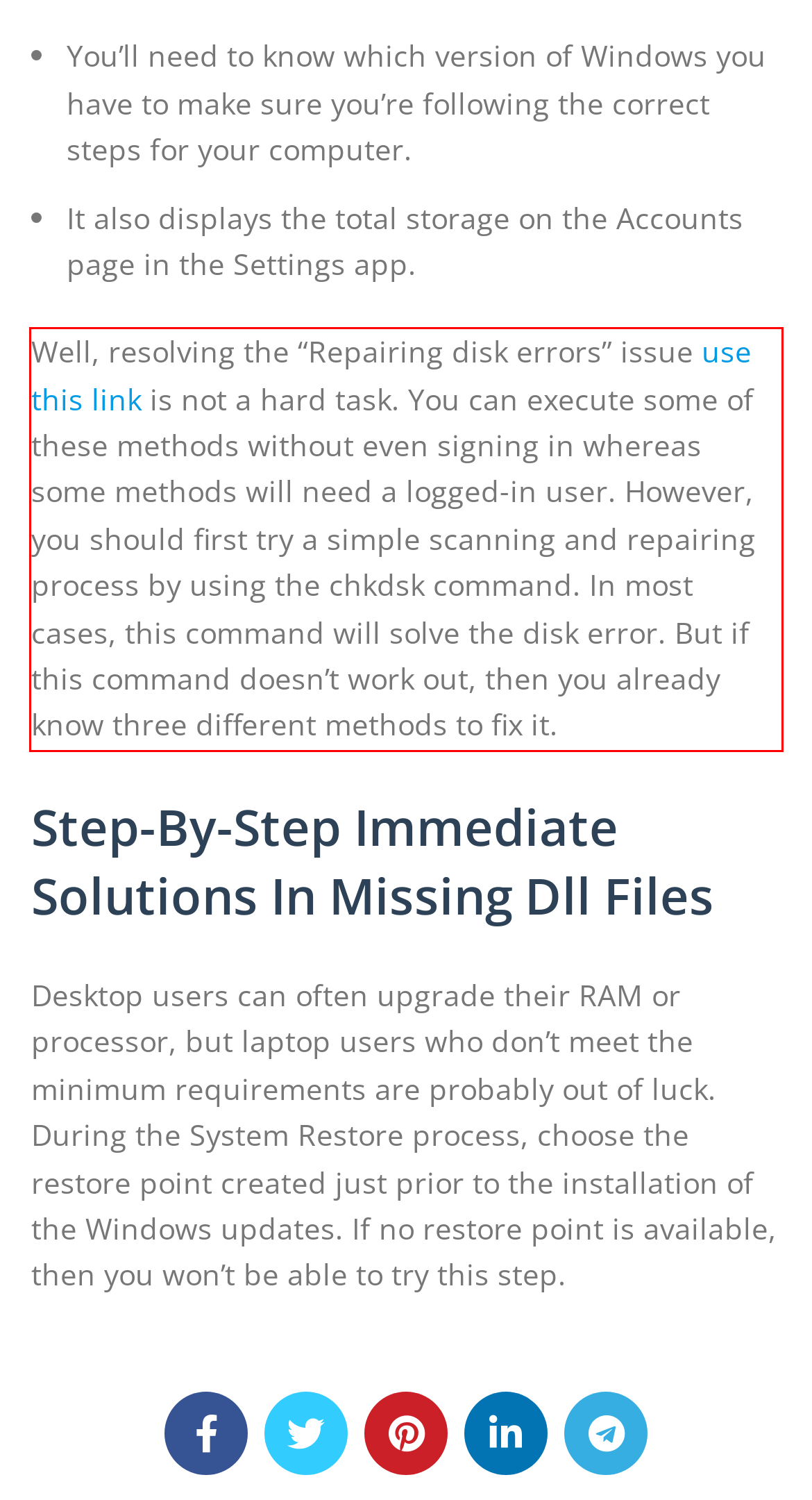You are provided with a screenshot of a webpage that includes a red bounding box. Extract and generate the text content found within the red bounding box.

Well, resolving the “Repairing disk errors” issue use this link is not a hard task. You can execute some of these methods without even signing in whereas some methods will need a logged-in user. However, you should first try a simple scanning and repairing process by using the chkdsk command. In most cases, this command will solve the disk error. But if this command doesn’t work out, then you already know three different methods to fix it.